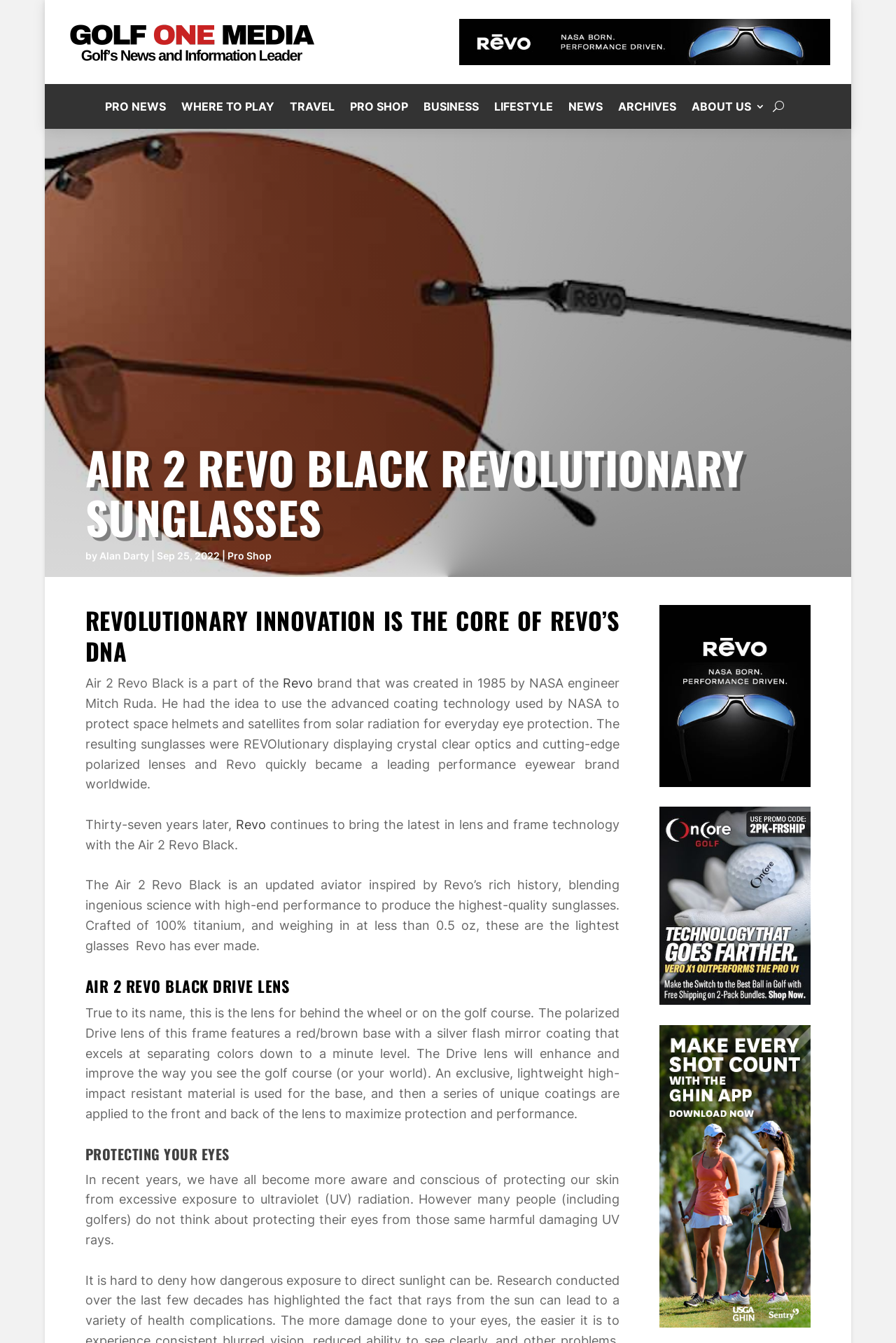Could you please study the image and provide a detailed answer to the question:
What is the brand of the sunglasses?

The brand of the sunglasses is Revo, which is mentioned in the text as 'Air 2 Revo Black is a part of the Revo brand that was created in 1985 by NASA engineer Mitch Ruda.'